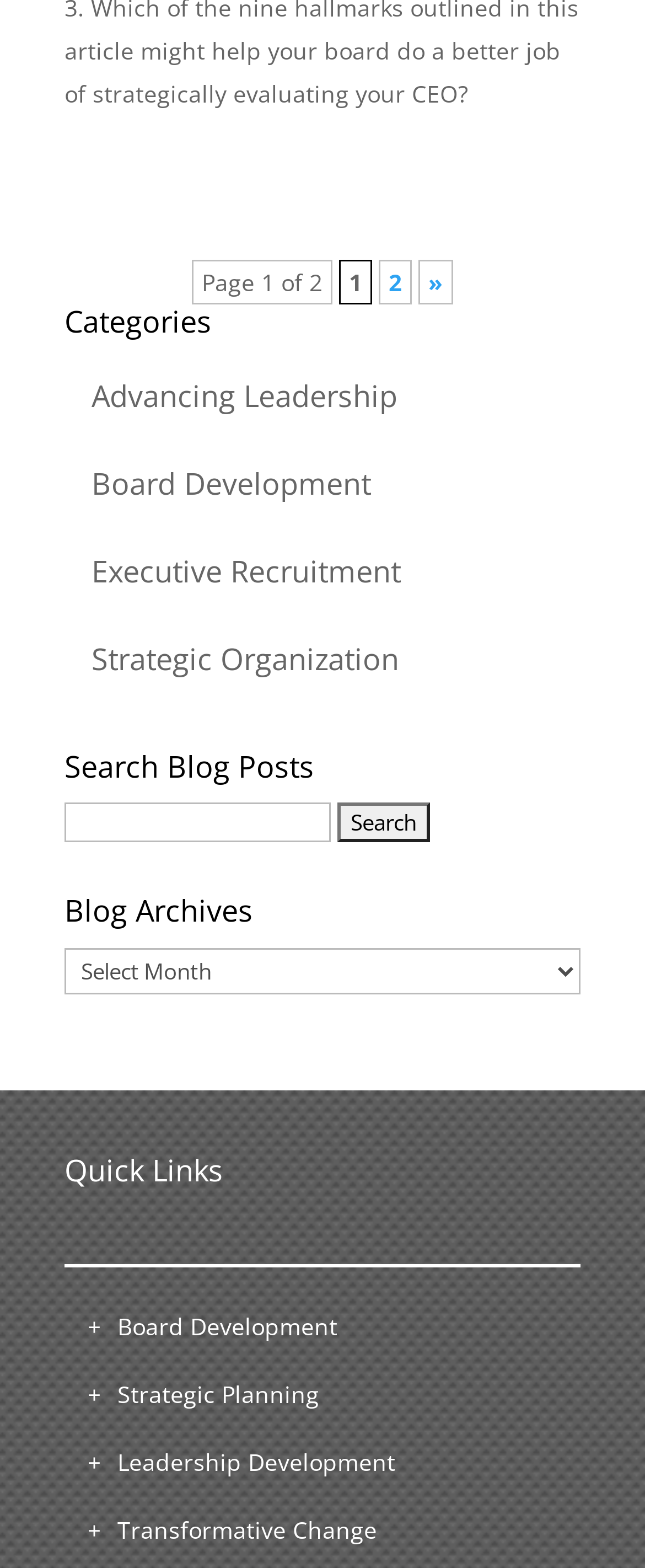Please identify the bounding box coordinates of the element on the webpage that should be clicked to follow this instruction: "search for blog posts". The bounding box coordinates should be given as four float numbers between 0 and 1, formatted as [left, top, right, bottom].

[0.1, 0.512, 0.513, 0.538]